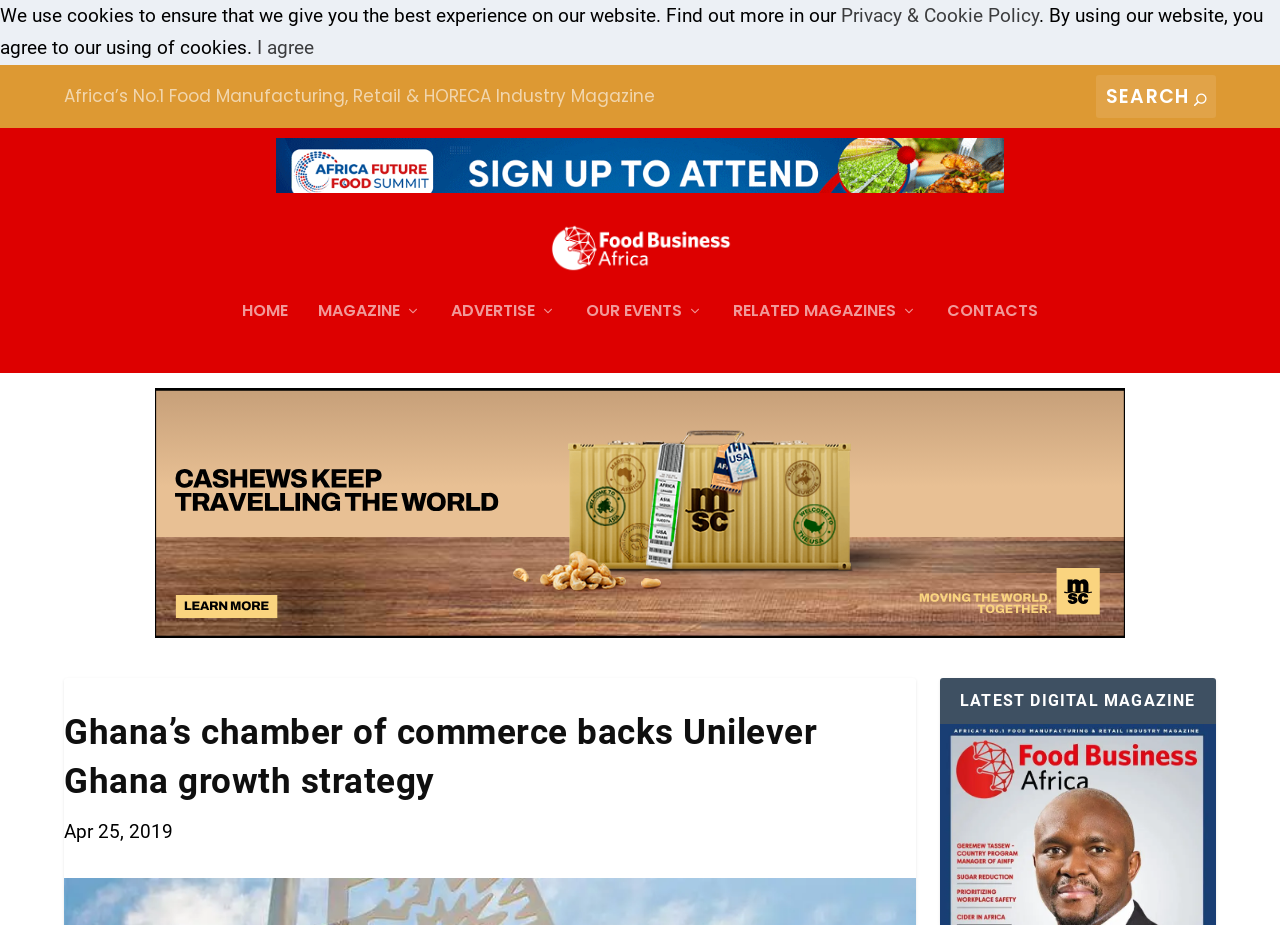Respond to the question below with a single word or phrase:
What is the topic of the article?

Unilever Ghana growth strategy